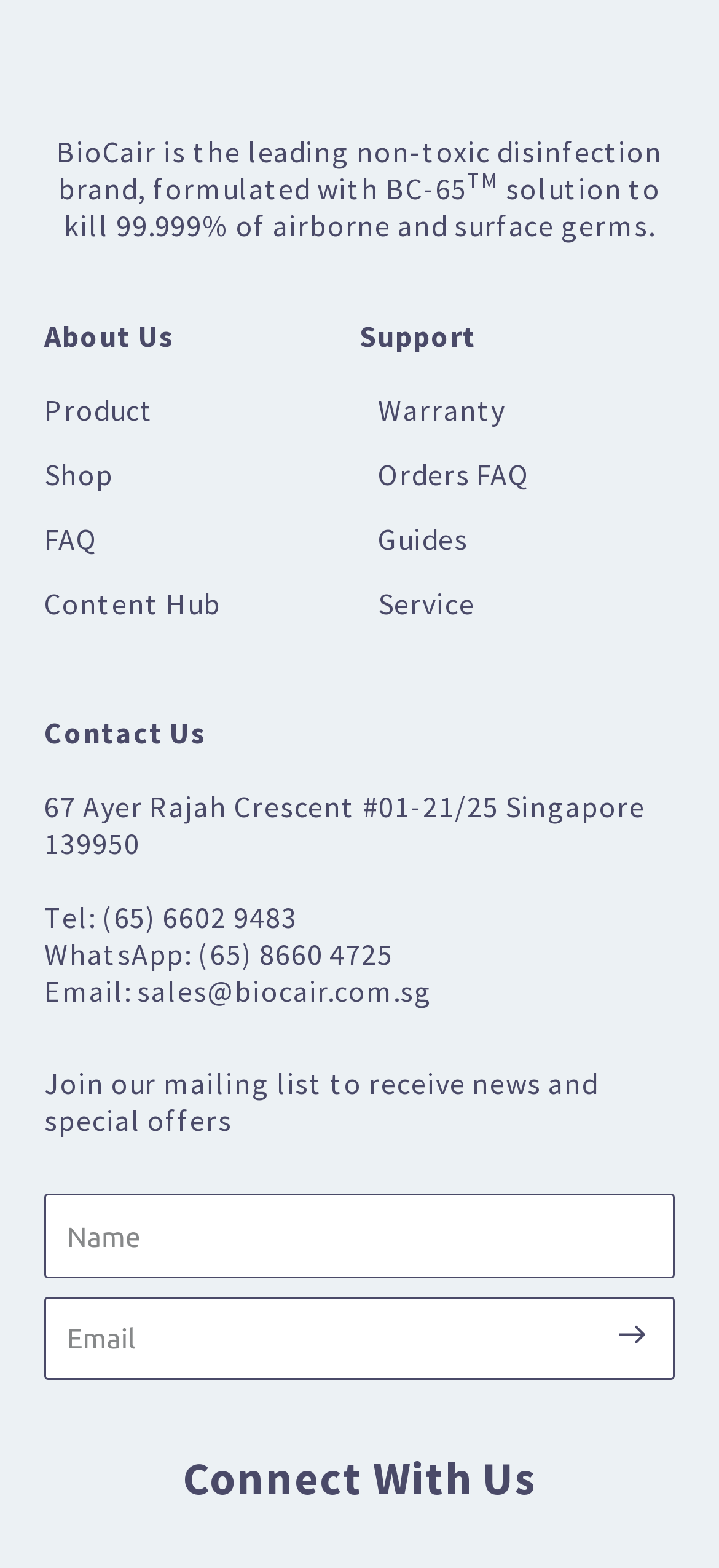Using the webpage screenshot, locate the HTML element that fits the following description and provide its bounding box: "Guides".

[0.526, 0.332, 0.938, 0.356]